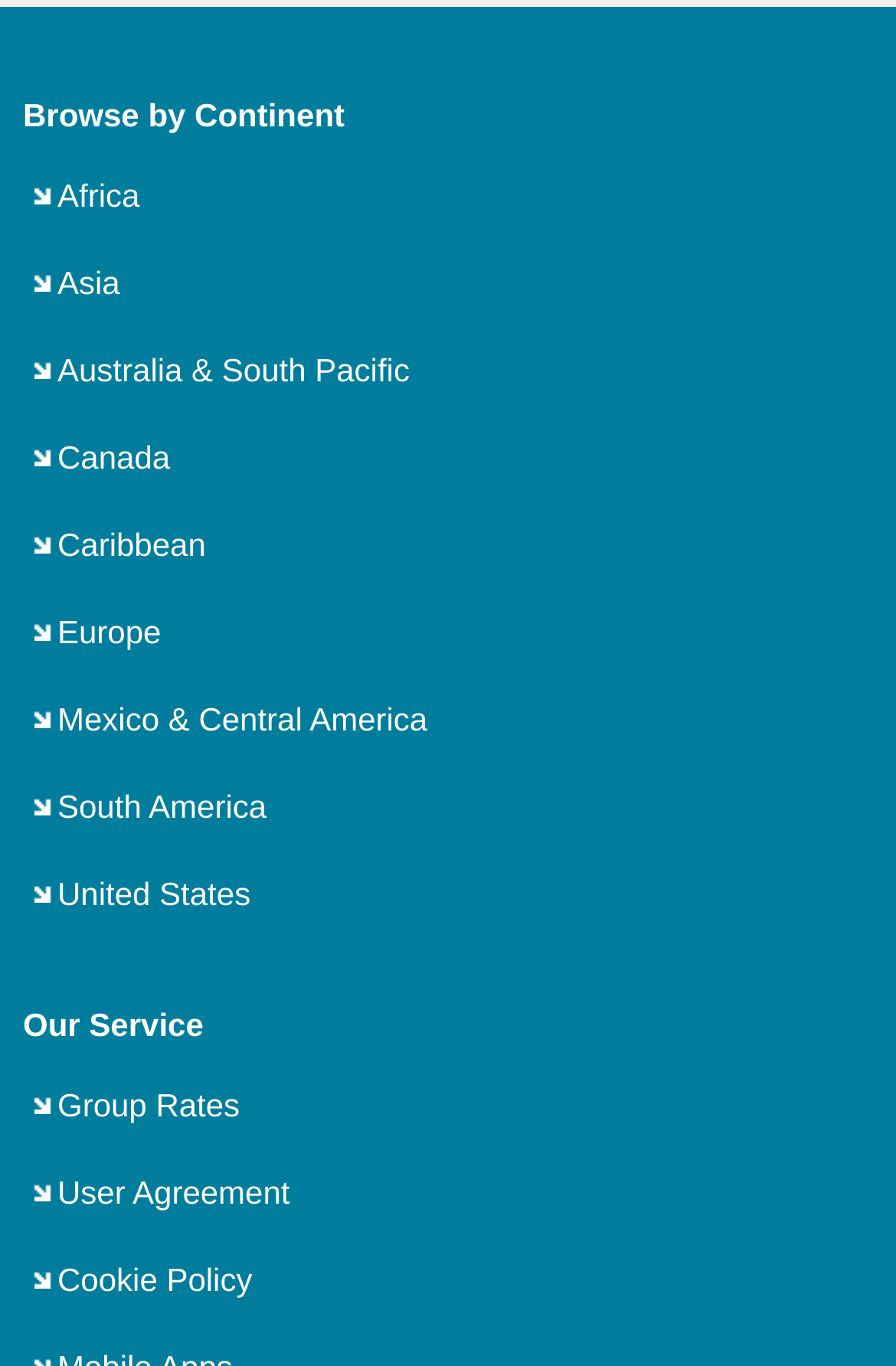What is the purpose of the 'Browse by Continent' section?
Examine the image and give a concise answer in one word or a short phrase.

To browse by continent